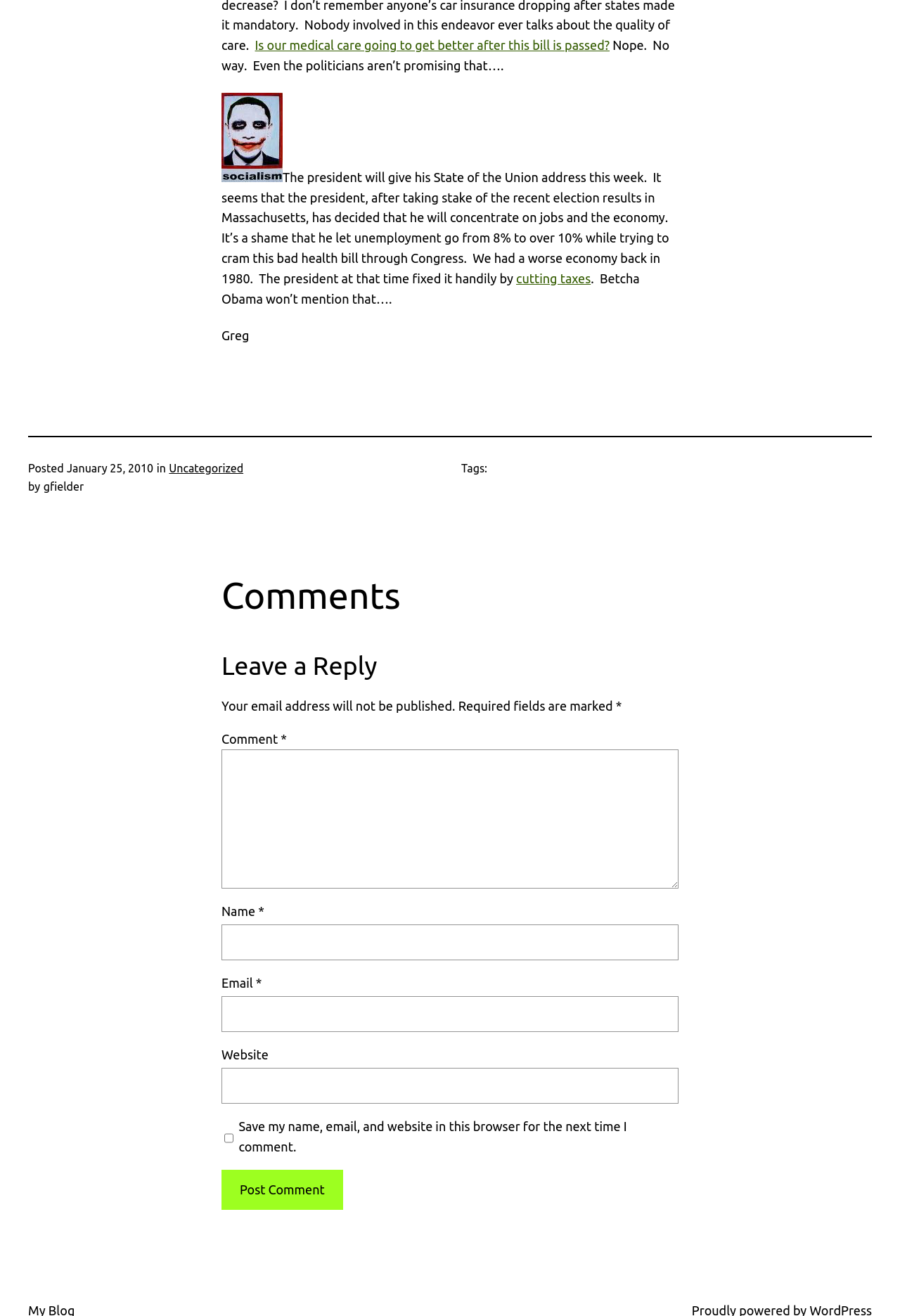What is the topic of the blog post?
Can you provide an in-depth and detailed response to the question?

Based on the content of the blog post, it appears to be discussing the healthcare bill and its potential impact on the economy. The author is expressing skepticism about the bill's ability to improve medical care.